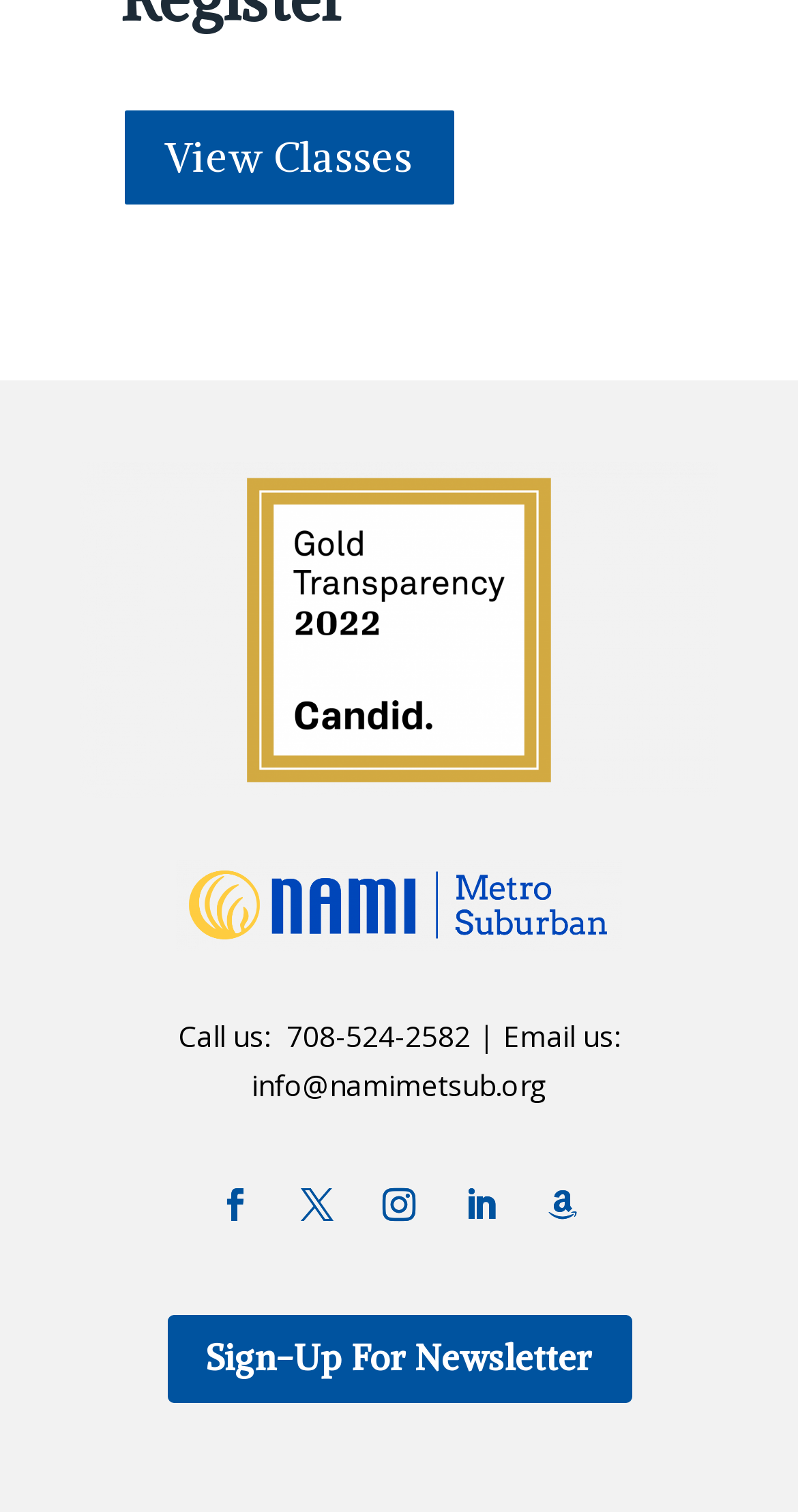Reply to the question below using a single word or brief phrase:
What is the phone number to call?

708-524-2582